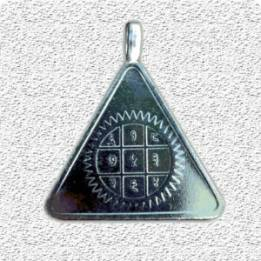Offer an in-depth description of the image.

The image showcases a beautifully crafted Surya Budh Yantra, which is a triangular talisman renowned for its spiritual significance and believed to enhance positive energy. This intricately designed pendant features a geometric arrangement with a central circle adorned by sacred symbols and numbers that are thought to promote harmony and prosperity. Traditionally used in various spiritual practices, the Surya Budh Yantra is often associated with invoking the blessings of the Sun and Mercury for success and wisdom. It is now available for purchase in Aurangabad, priced at ₹3,200, making it an excellent addition for those interested in spiritual objects and enhancing their lifestyles.